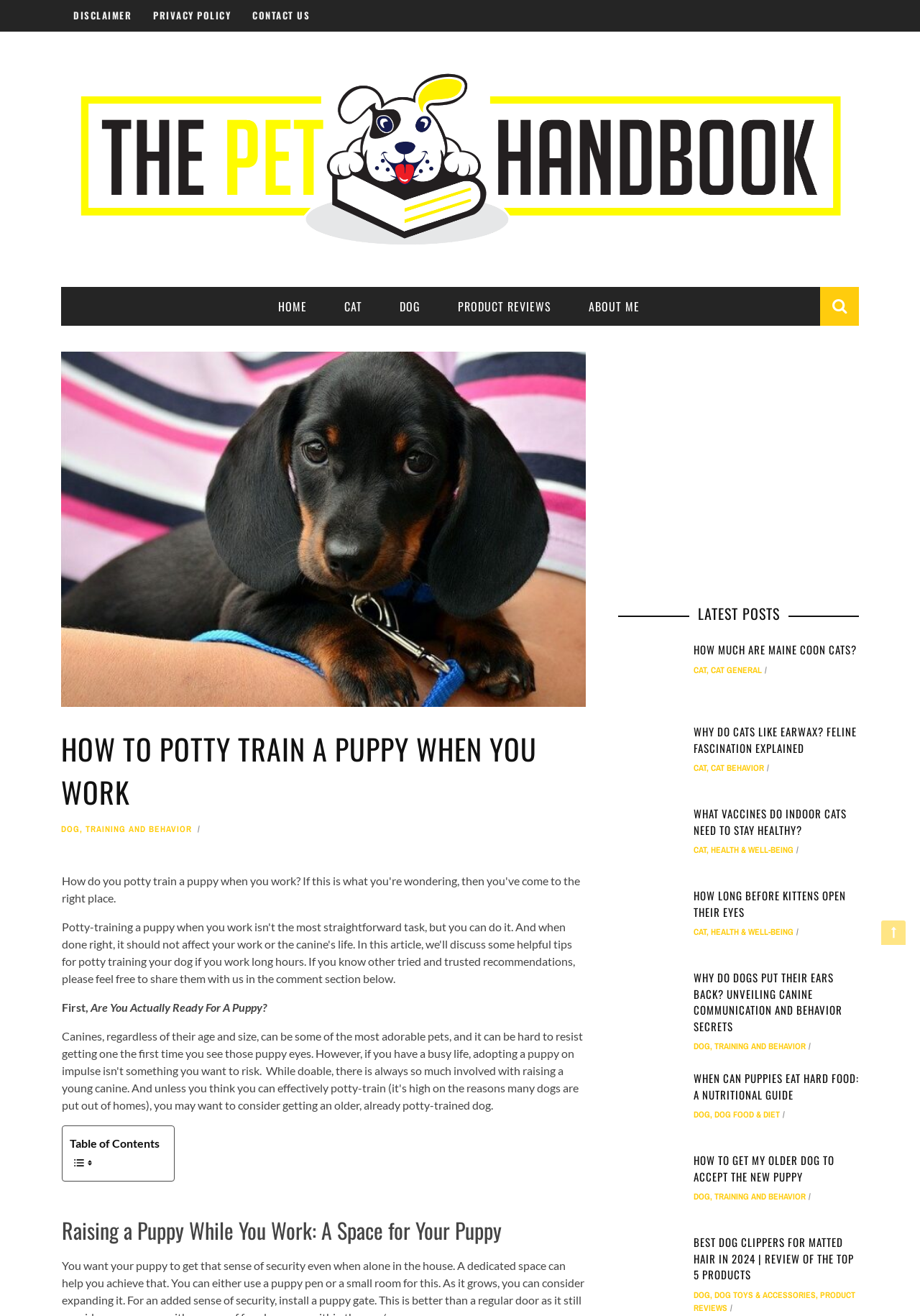What is the topic of the image with the heading 'WHY DO DOGS LICK FACES?'
Respond to the question with a single word or phrase according to the image.

Dogs licking faces